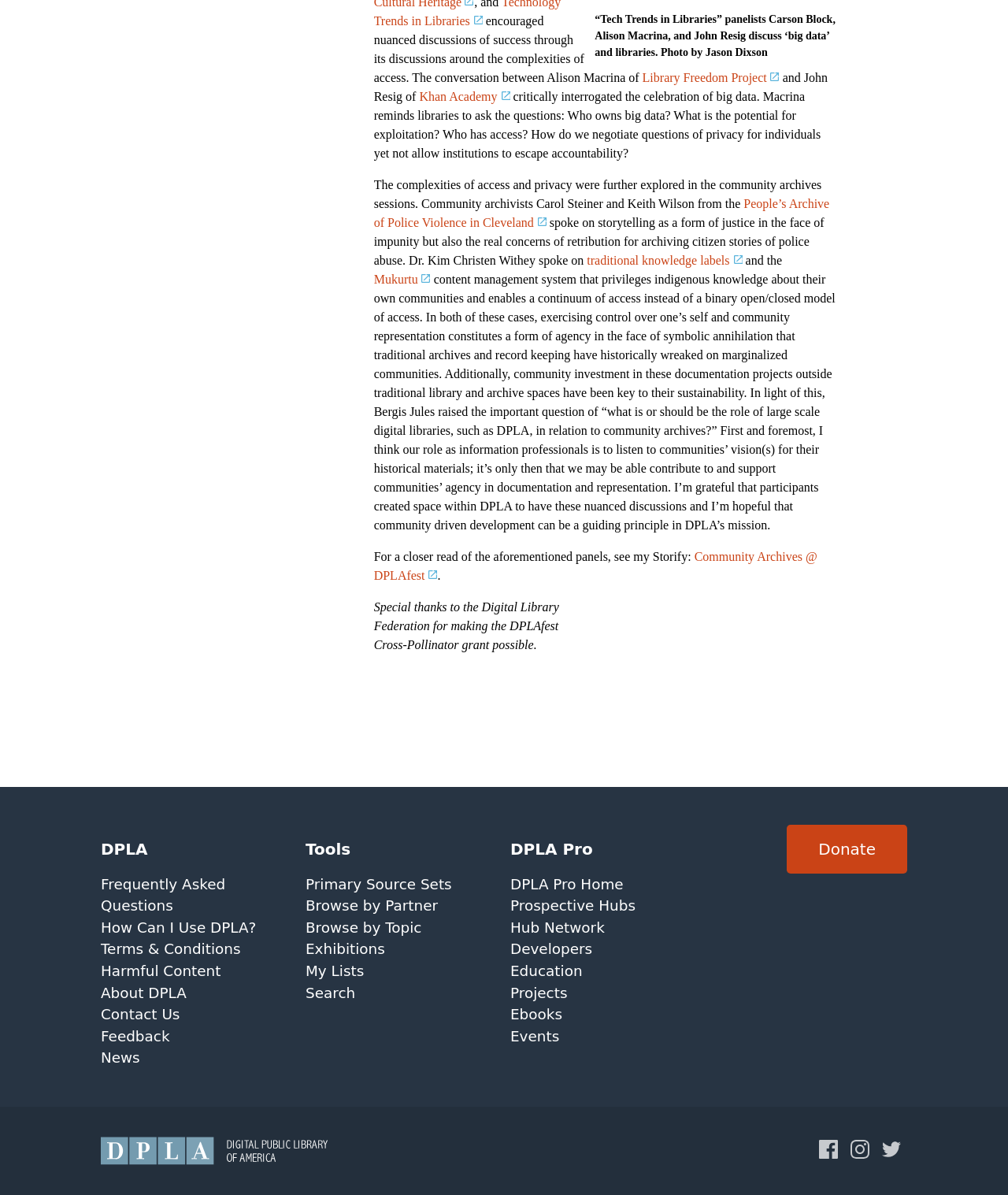Use a single word or phrase to answer this question: 
What is the name of the content management system mentioned in the text?

Mukurtu